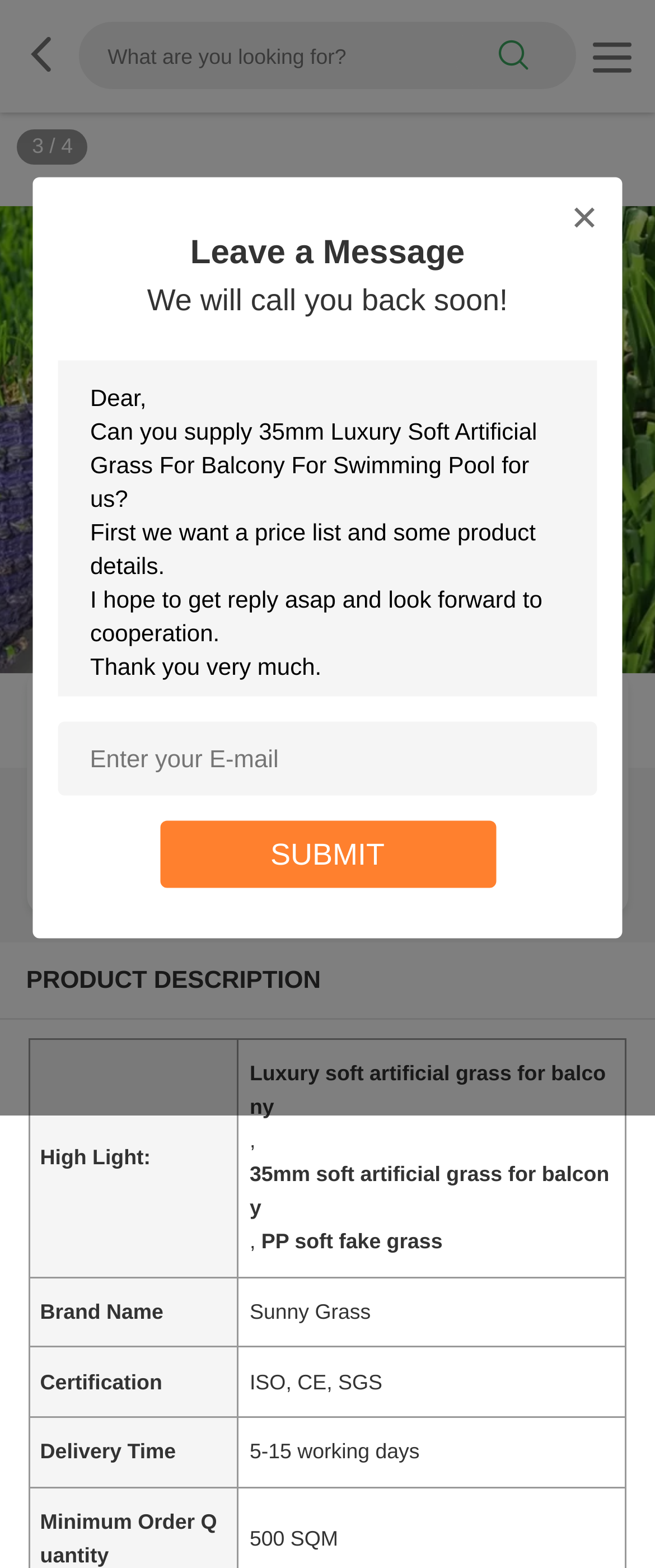Provide a short answer to the following question with just one word or phrase: What certifications does the product have?

ISO, CE, SGS